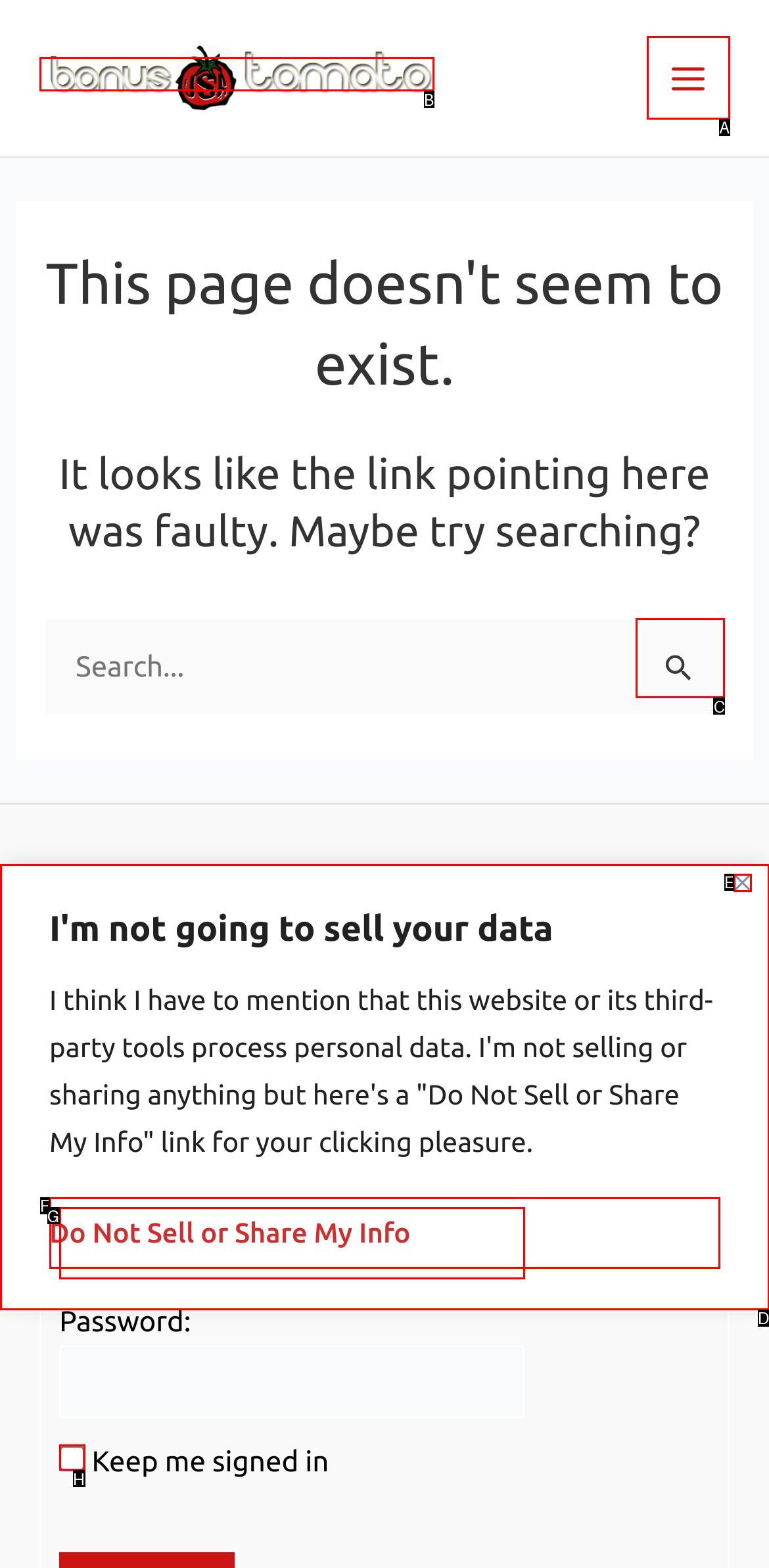Which lettered UI element aligns with this description: parent_node: Search for: value="Search"
Provide your answer using the letter from the available choices.

C